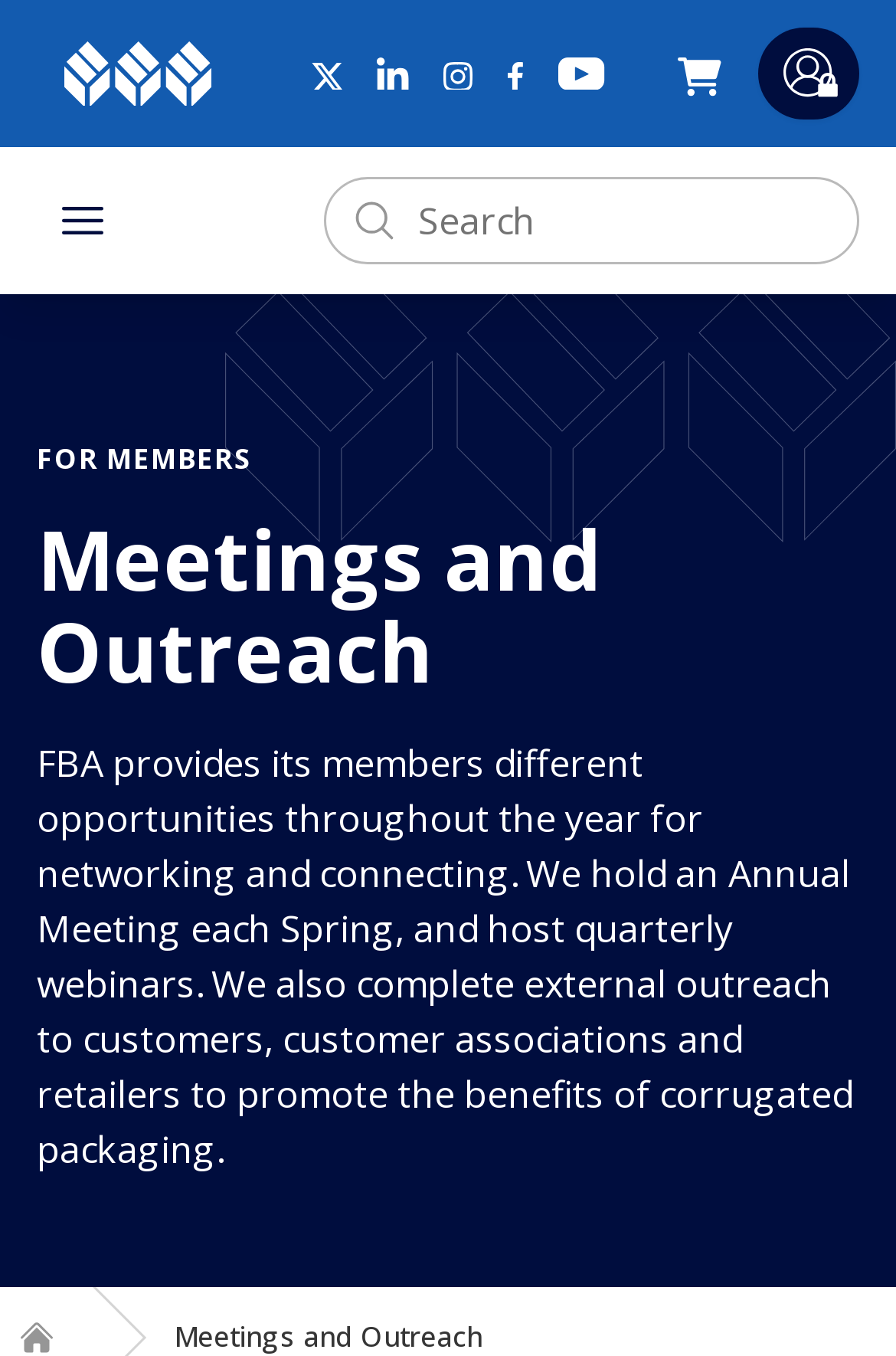Calculate the bounding box coordinates for the UI element based on the following description: "Home". Ensure the coordinates are four float numbers between 0 and 1, i.e., [left, top, right, bottom].

[0.021, 0.973, 0.062, 1.0]